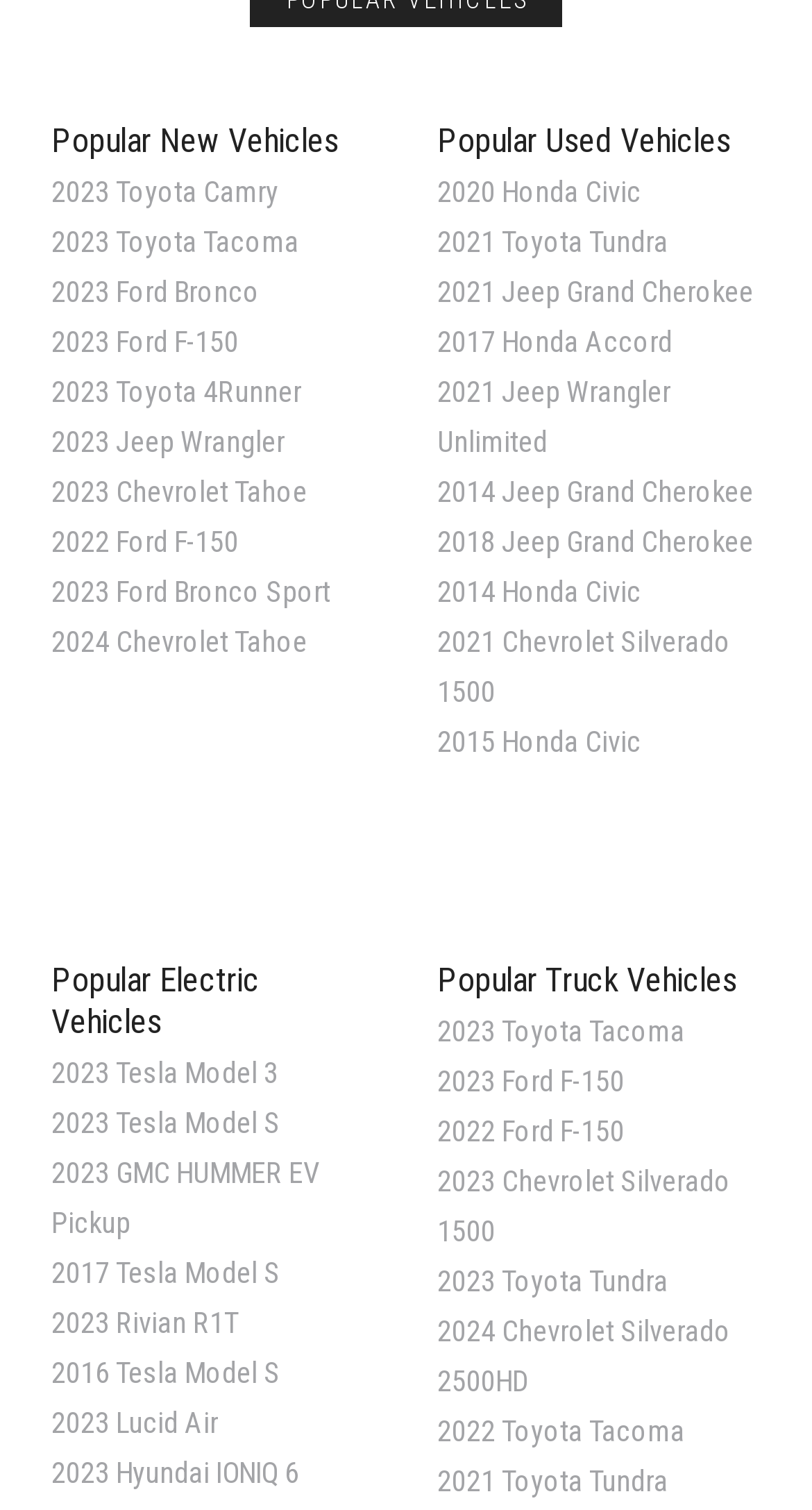Please determine the bounding box coordinates for the element that should be clicked to follow these instructions: "Explore popular used vehicles".

[0.538, 0.081, 0.937, 0.108]